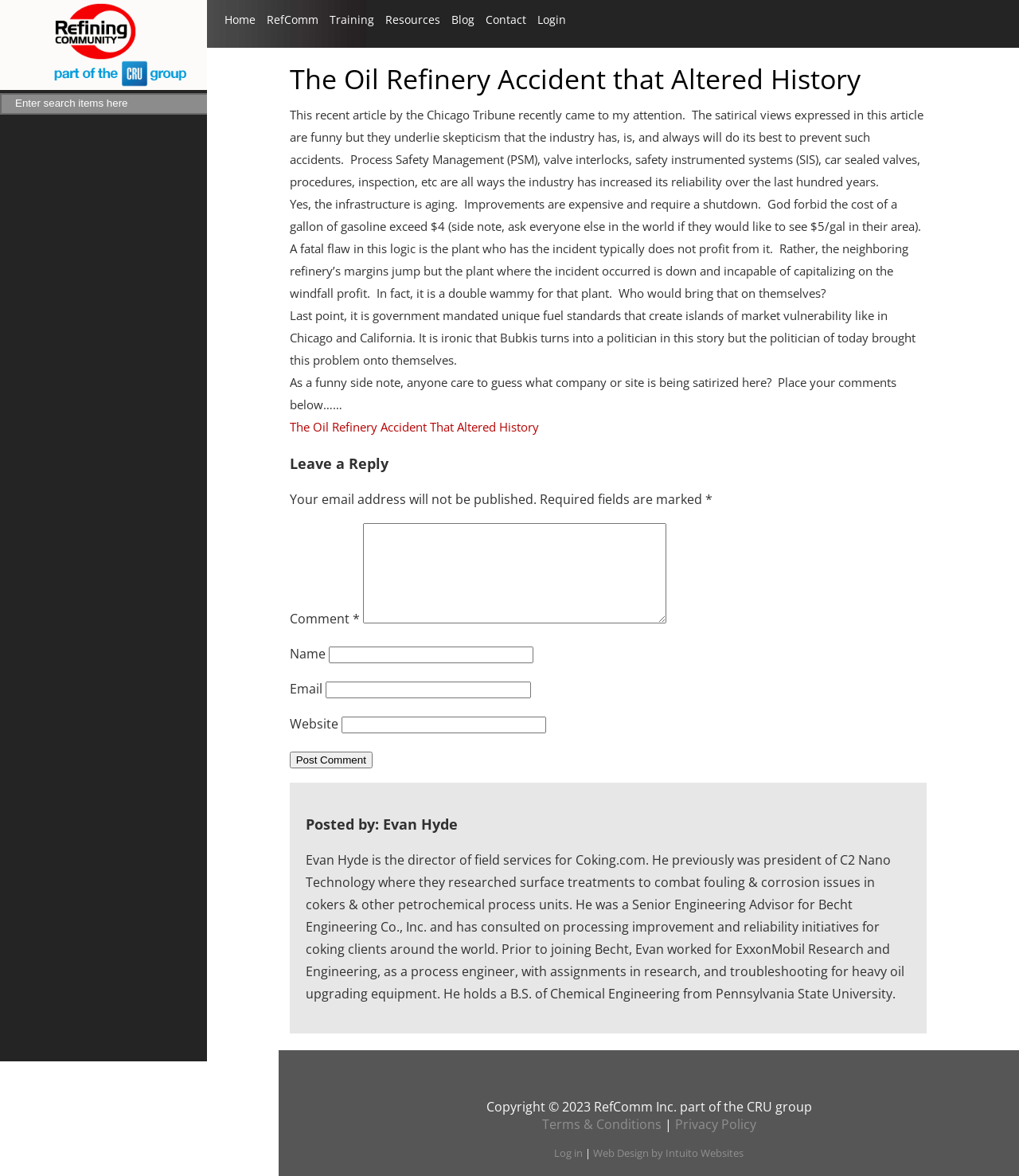Given the webpage screenshot and the description, determine the bounding box coordinates (top-left x, top-left y, bottom-right x, bottom-right y) that define the location of the UI element matching this description: title="Paul Wright's LinkedIn Page"

None